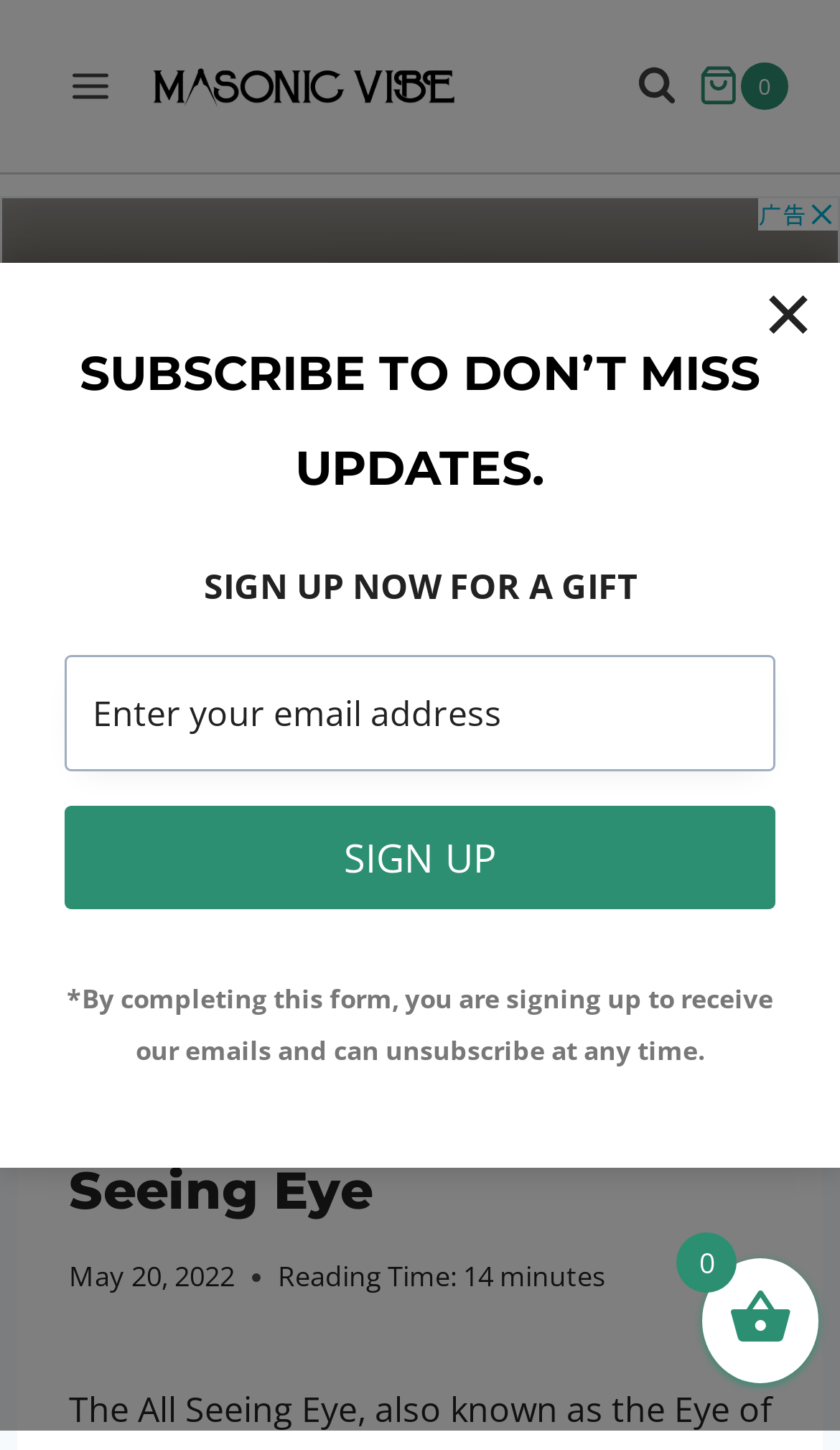What is the purpose of the form?
Please provide a comprehensive answer to the question based on the webpage screenshot.

I analyzed the form elements and found a static text element saying '*By completing this form, you are signing up to receive our emails and can unsubscribe at any time.' which indicates the purpose of the form is to sign up for emails.